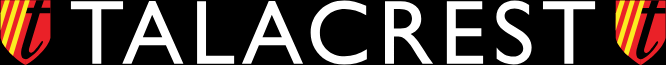Give a concise answer using only one word or phrase for this question:
What is the shape of the emblem?

Shield